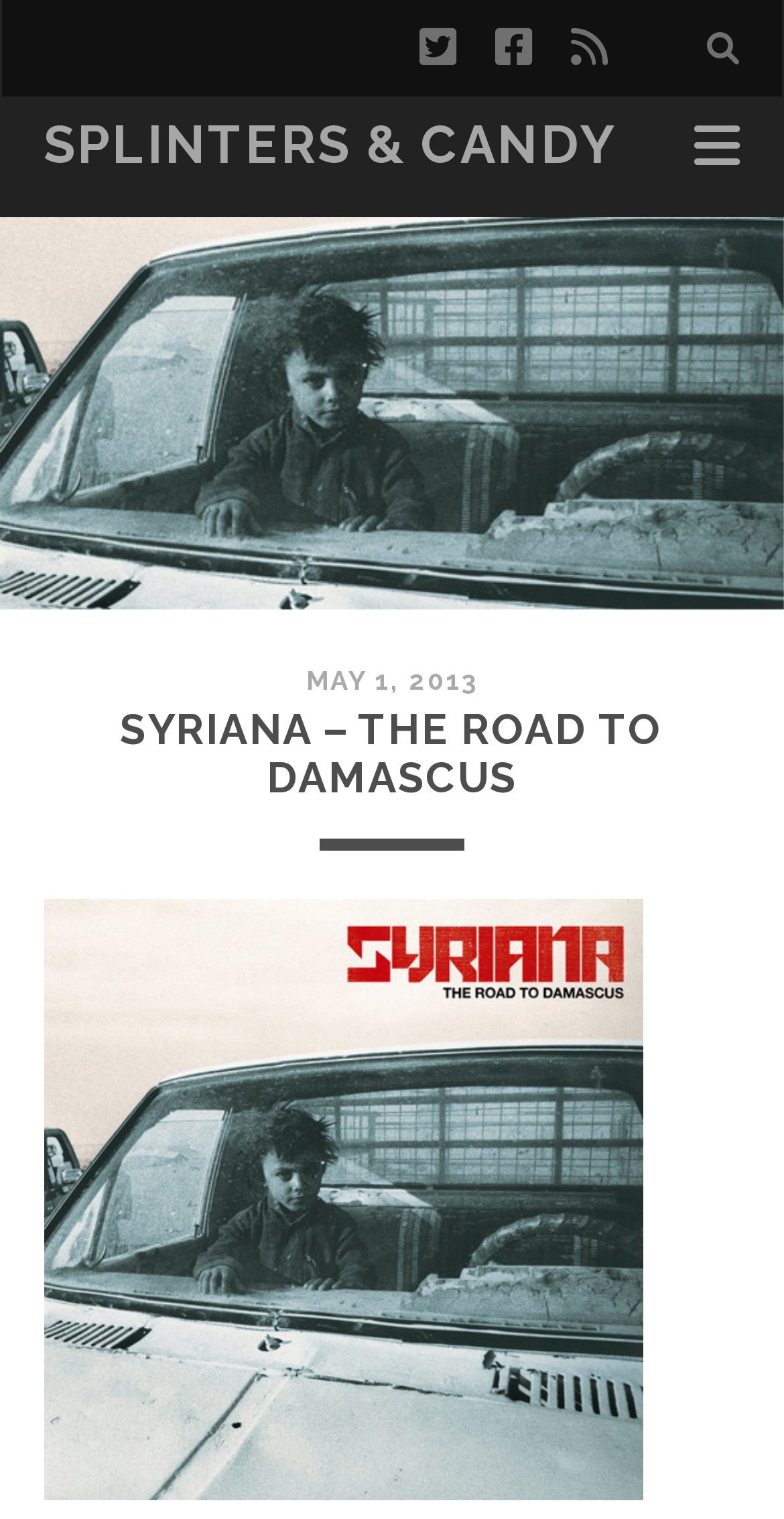Answer the question using only one word or a concise phrase: What is the type of content on the webpage?

Music